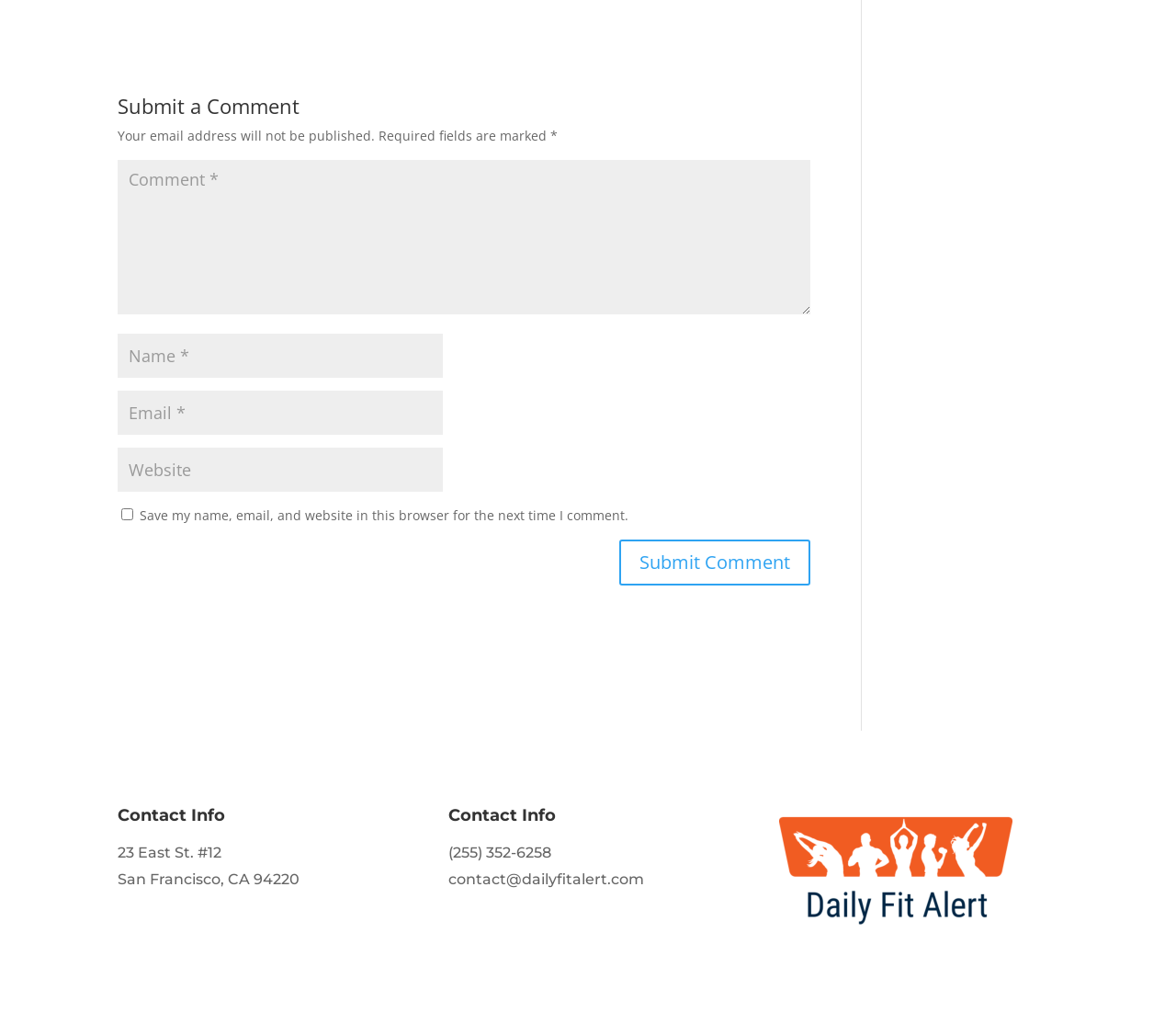What is the phone number of the contact?
Please provide a comprehensive answer based on the contents of the image.

The phone number of the contact is (255) 352-6258, which is located in the 'Contact Info' section, as indicated by the static text element.